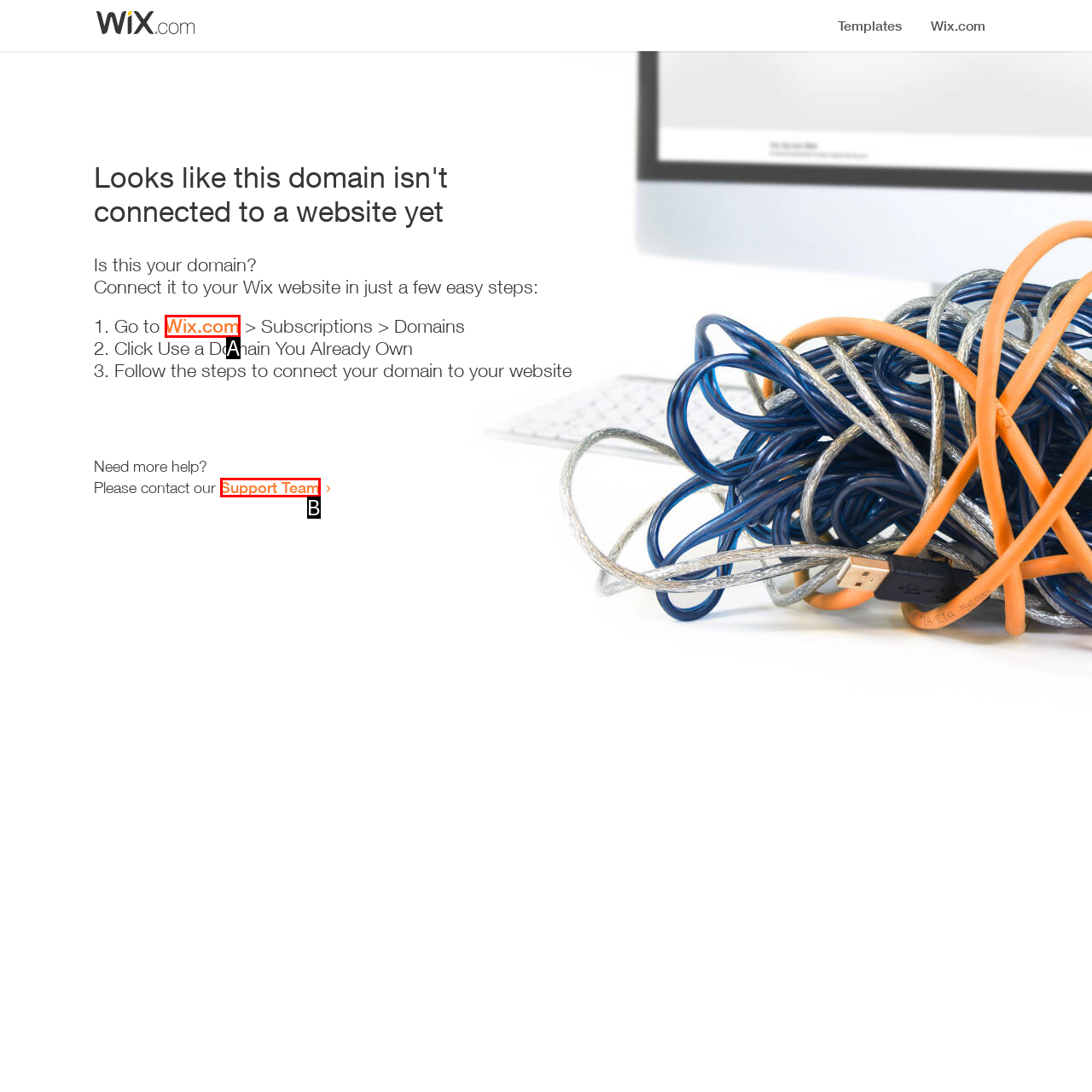Based on the provided element description: Wix.com, identify the best matching HTML element. Respond with the corresponding letter from the options shown.

A